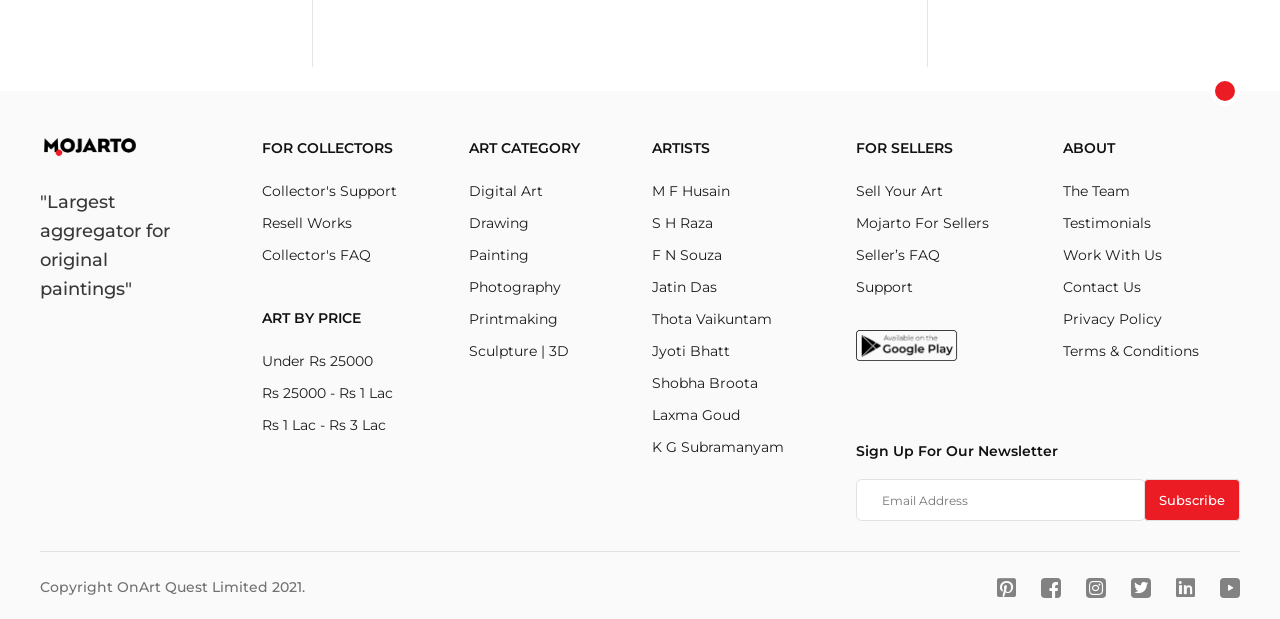Please determine the bounding box coordinates for the element that should be clicked to follow these instructions: "Click on Collector's Support".

[0.205, 0.29, 0.31, 0.326]